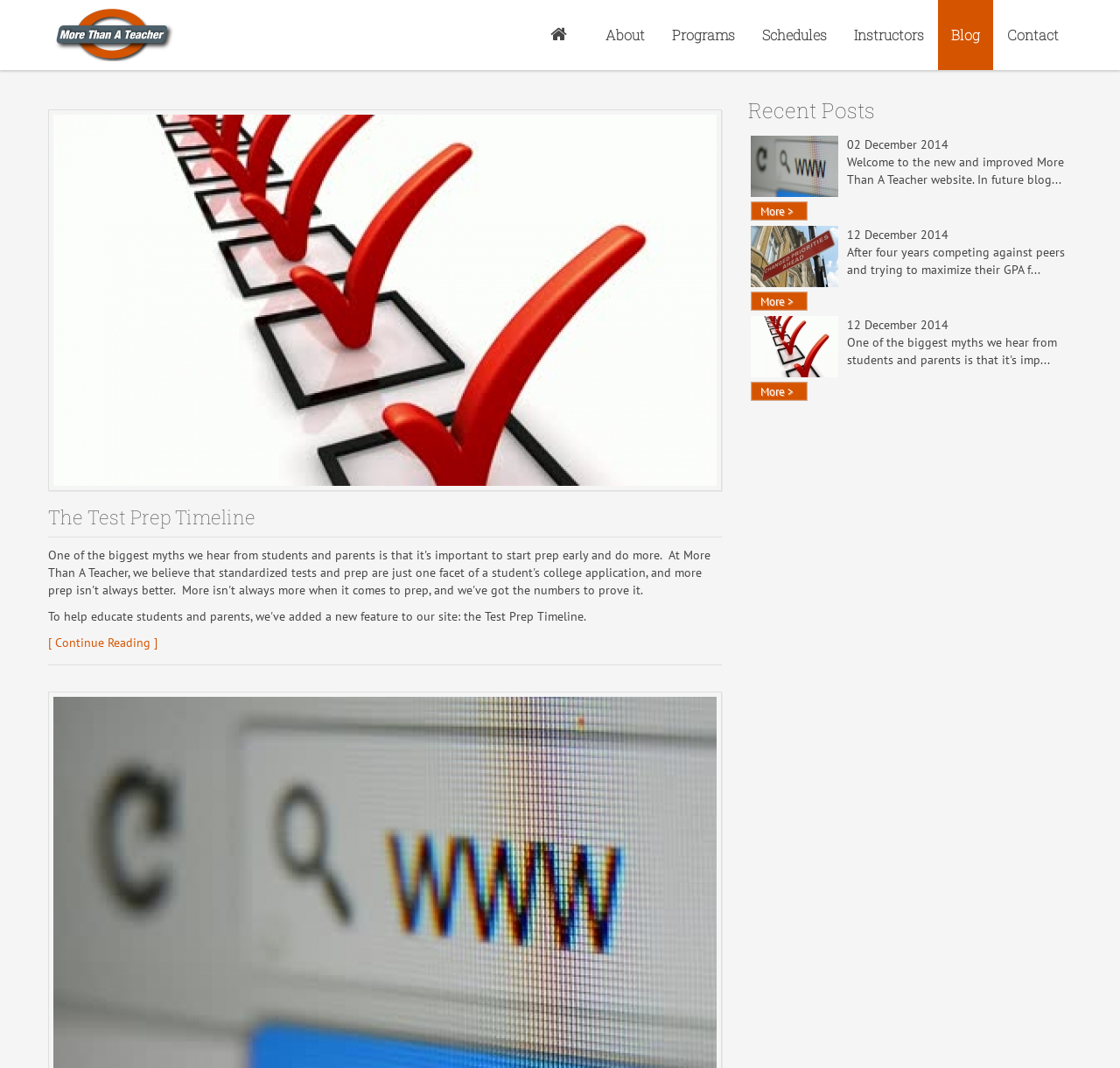Using the elements shown in the image, answer the question comprehensively: What is the date of the second blog post?

I looked at the date displayed below the second blog post title, which is '12 December 2014'.